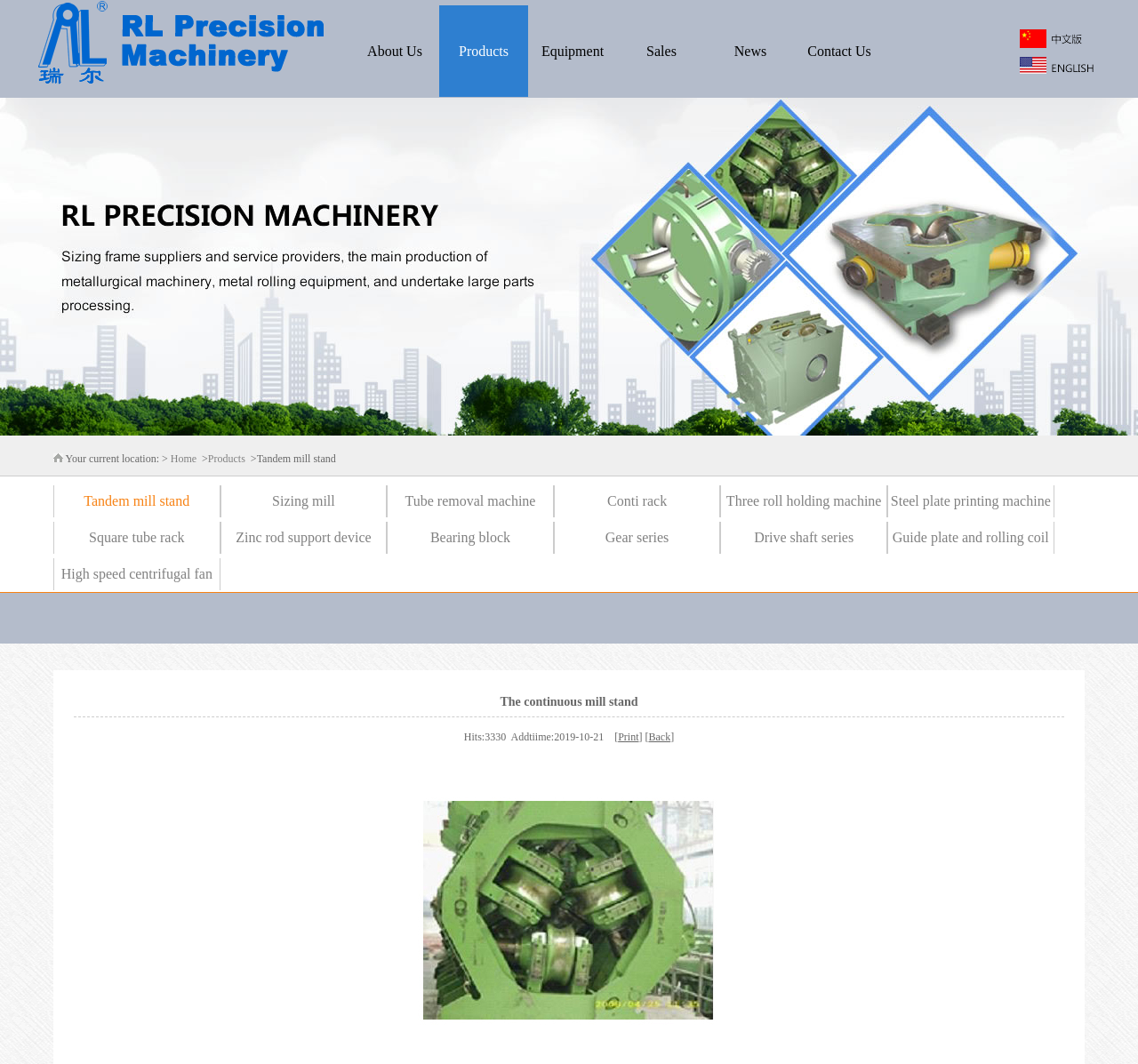Answer the question in a single word or phrase:
What is the second menu item?

About Us